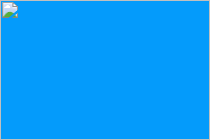Explain the content of the image in detail.

The image features Shaw’s Khaki Campbell ducks in their cozy shed, showcasing a glimpse into their daily environment. This photograph captures the essence of farm life, highlighting the joyful setting where these well-fed birds thrive. As emphasized by the accompanying text, the quality of eggs is attributed to the happiness and well-being of the ducks. Taken by photographer Rachel Pressley, this image not only illustrates the charm of farming but also reflects Shaw’s dedication to maintaining a wholesome operation for her family and community. Her commitment to educating her children about the origins of their food underscores the importance of sustainable farming practices.